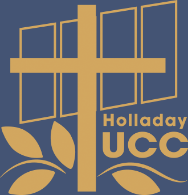Carefully examine the image and provide an in-depth answer to the question: What does the logo reflect?

The logo of Holladay United Church of Christ (UCC) encapsulates the church's mission of faith, community, and inclusion, reflecting its dedication to welcoming all individuals. The design elements of the logo, including the stylized cross and leaves, convey this mission and values of the church.